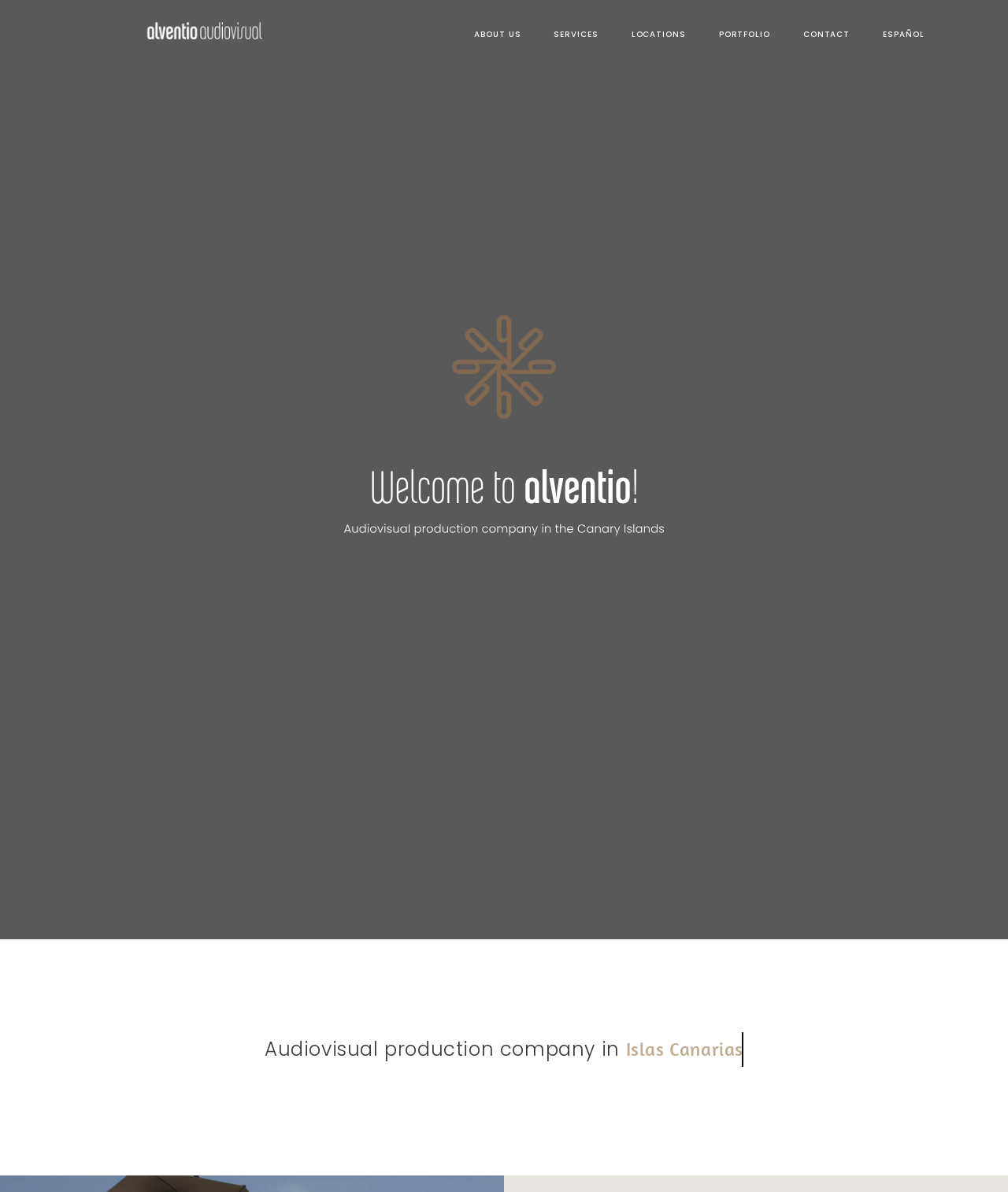Please provide a detailed answer to the question below based on the screenshot: 
What is the purpose of the 'CONTACT' link?

The 'CONTACT' link is likely intended for users to get in touch with the company, possibly to inquire about their services or to request a quote.